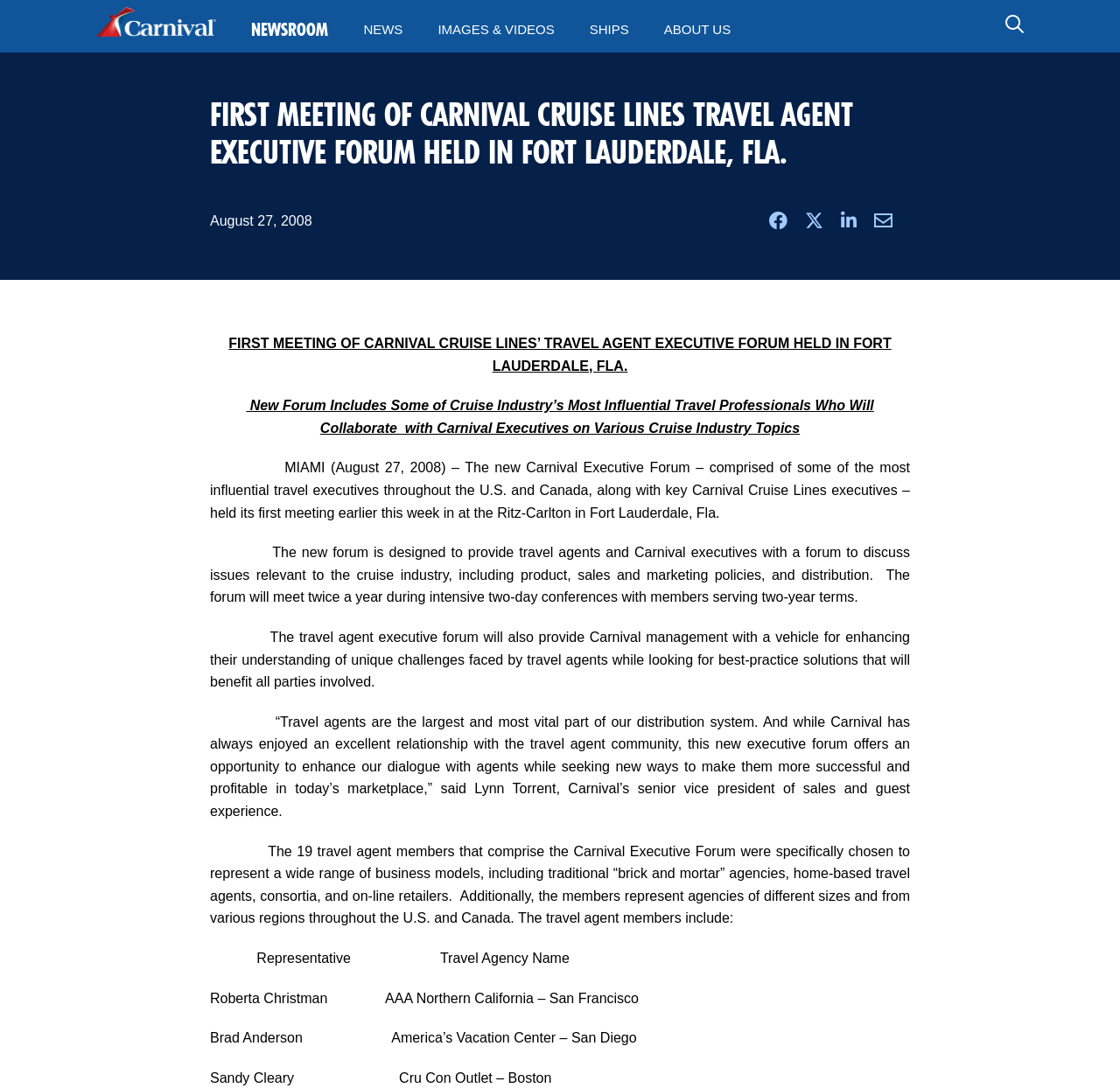Please identify the bounding box coordinates of where to click in order to follow the instruction: "Search for something".

[0.898, 0.008, 0.914, 0.04]